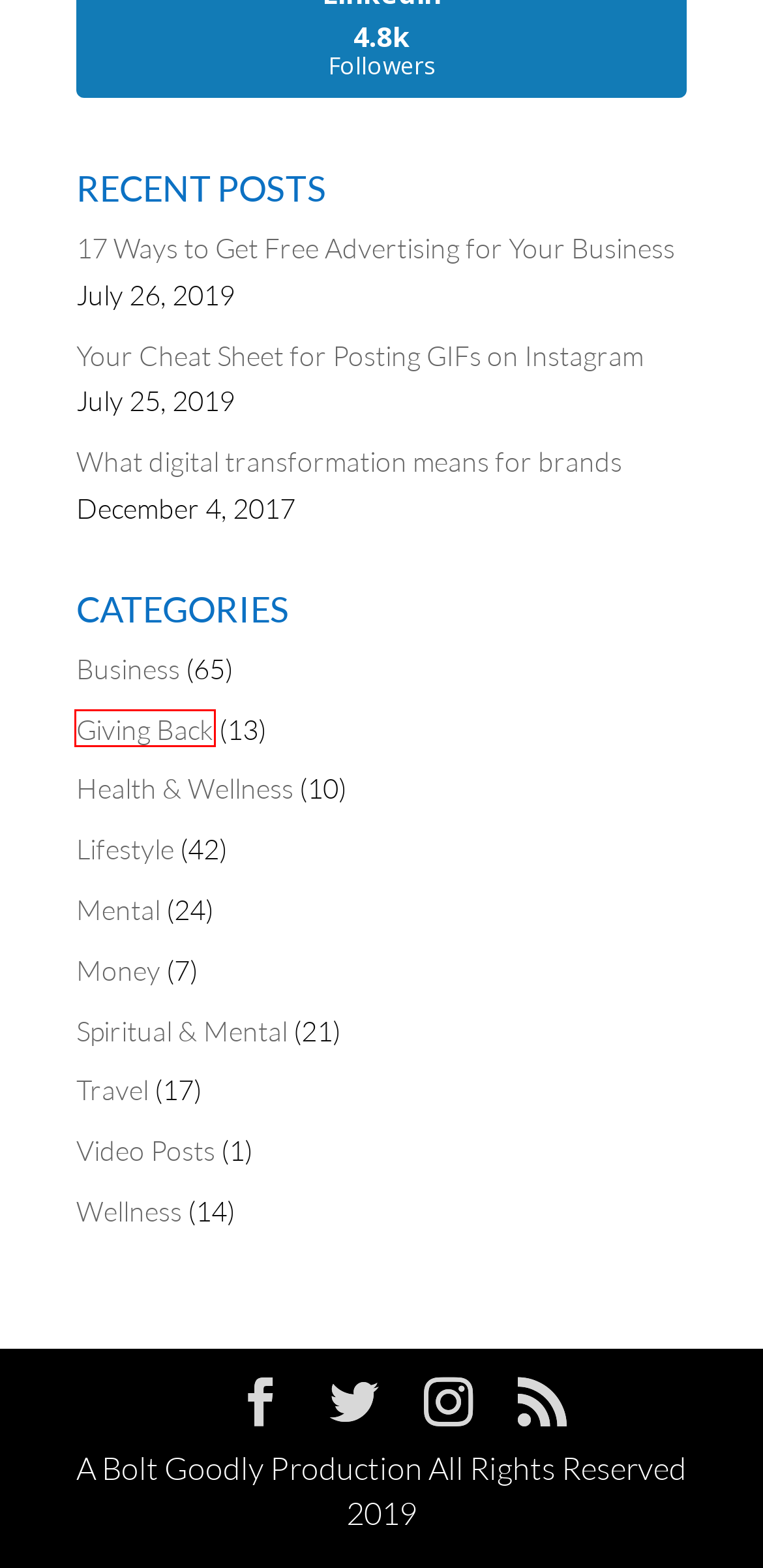Observe the provided screenshot of a webpage with a red bounding box around a specific UI element. Choose the webpage description that best fits the new webpage after you click on the highlighted element. These are your options:
A. Video Posts | Steven E. Wolf
B. Wellness | Steven E. Wolf
C. Giving Back | Steven E. Wolf
D. 17 Ways to Get Free Advertising for Your Business | Steven E. Wolf
E. What digital transformation means for brands | Steven E. Wolf
F. Money | Steven E. Wolf
G. Lifestyle | Steven E. Wolf
H. Spiritual & Mental | Steven E. Wolf

C